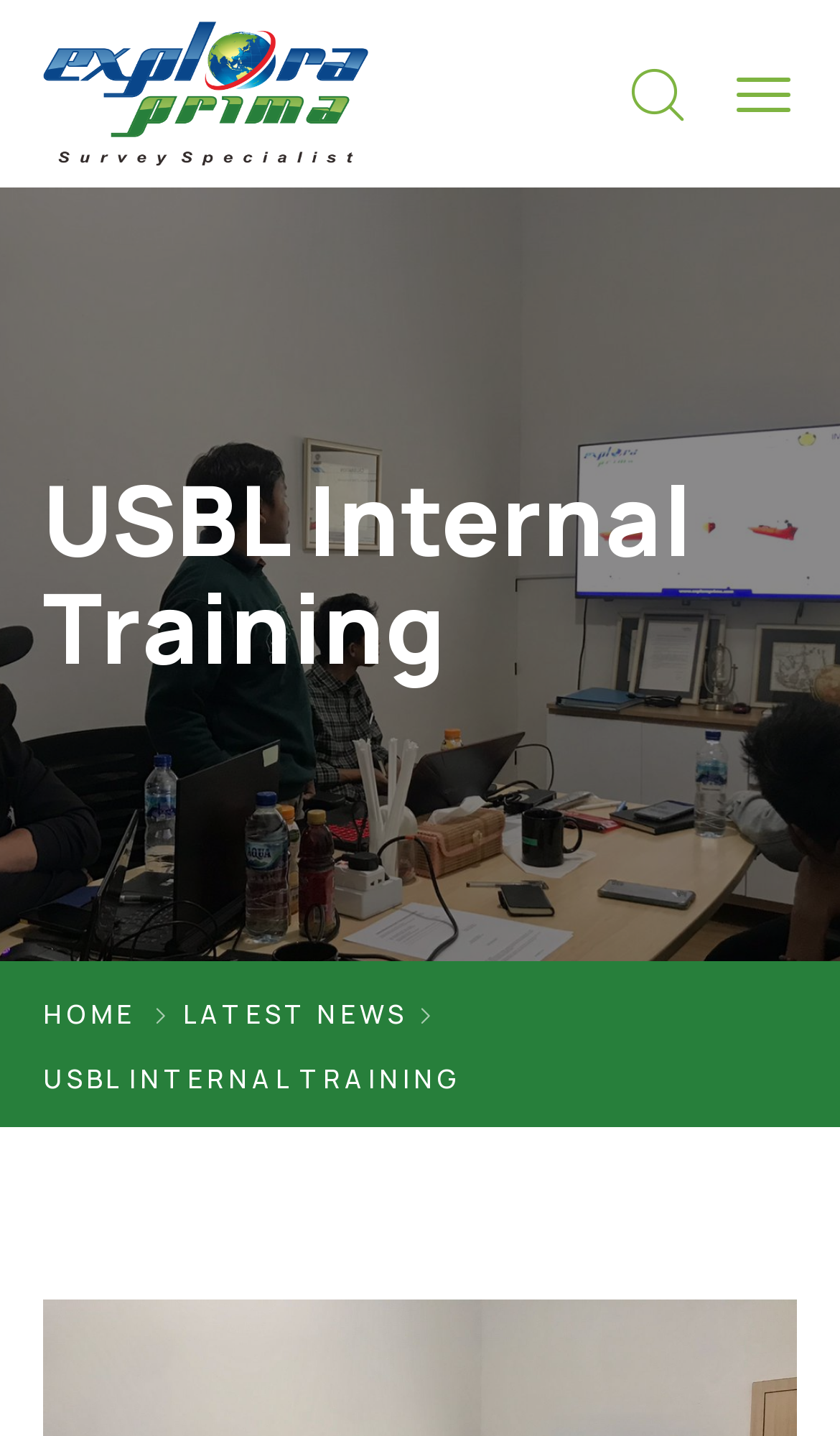Given the element description "parent_node: Home", identify the bounding box of the corresponding UI element.

[0.877, 0.047, 0.942, 0.084]